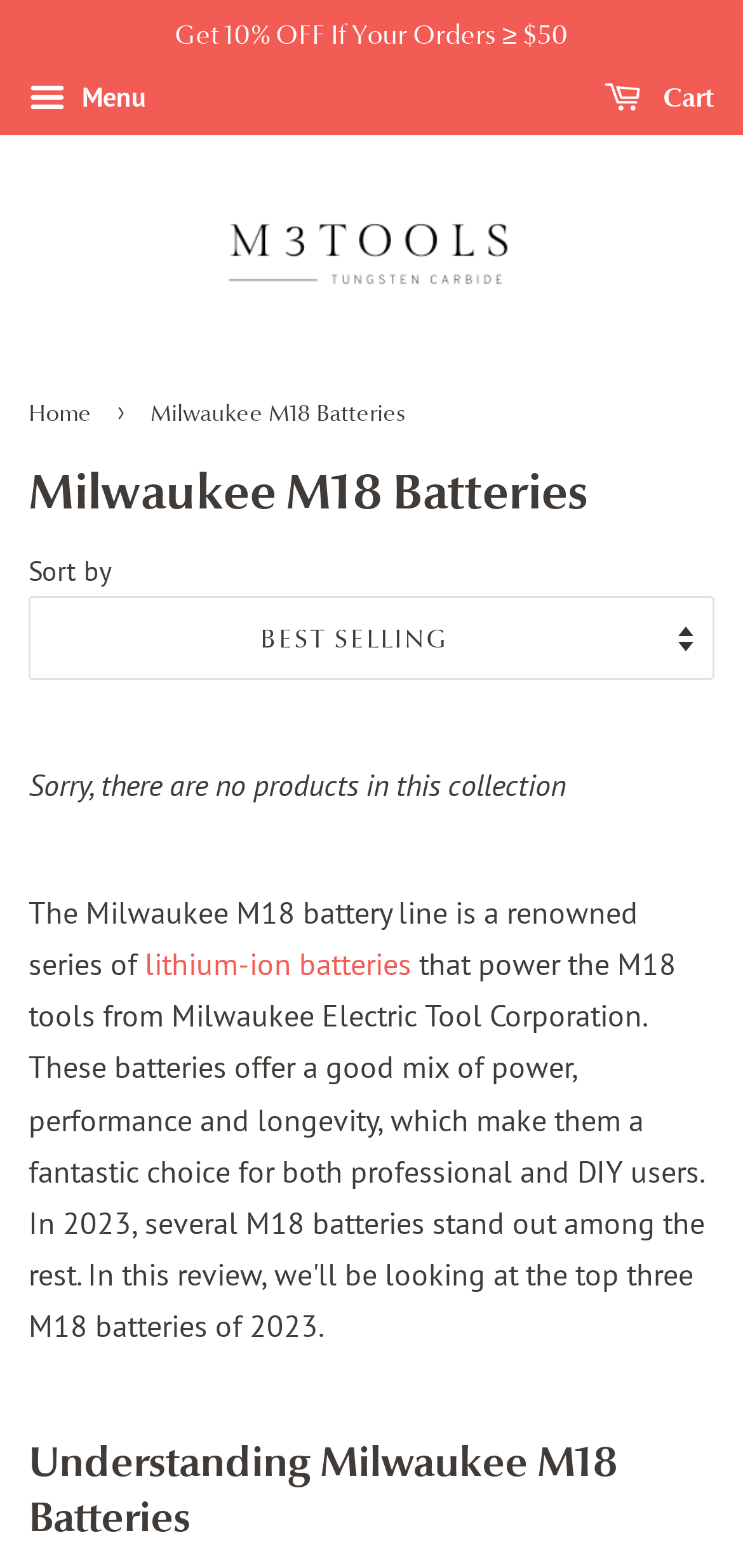Construct a comprehensive description capturing every detail on the webpage.

The webpage is about Milwaukee M18 batteries, specifically showcasing three common batteries for 2023. At the top, there is a promotional message "Get 10% OFF If Your Orders ≥ $50" and a menu button on the left, with a cart link on the right. Below this, the M3Tools logo is displayed, accompanied by a navigation breadcrumb trail showing the path "Home > Milwaukee M18 Batteries".

The main content area is divided into sections. The first section has a heading "Milwaukee M18 Batteries" and a dropdown menu to sort the content. Below this, there is a message "Sorry, there are no products in this collection". 

The next section provides an introduction to the Milwaukee M18 battery line, describing it as a renowned series of lithium-ion batteries, with a link to learn more about lithium-ion batteries. 

Finally, there is a heading "Understanding Milwaukee M18 Batteries" at the bottom of the page.